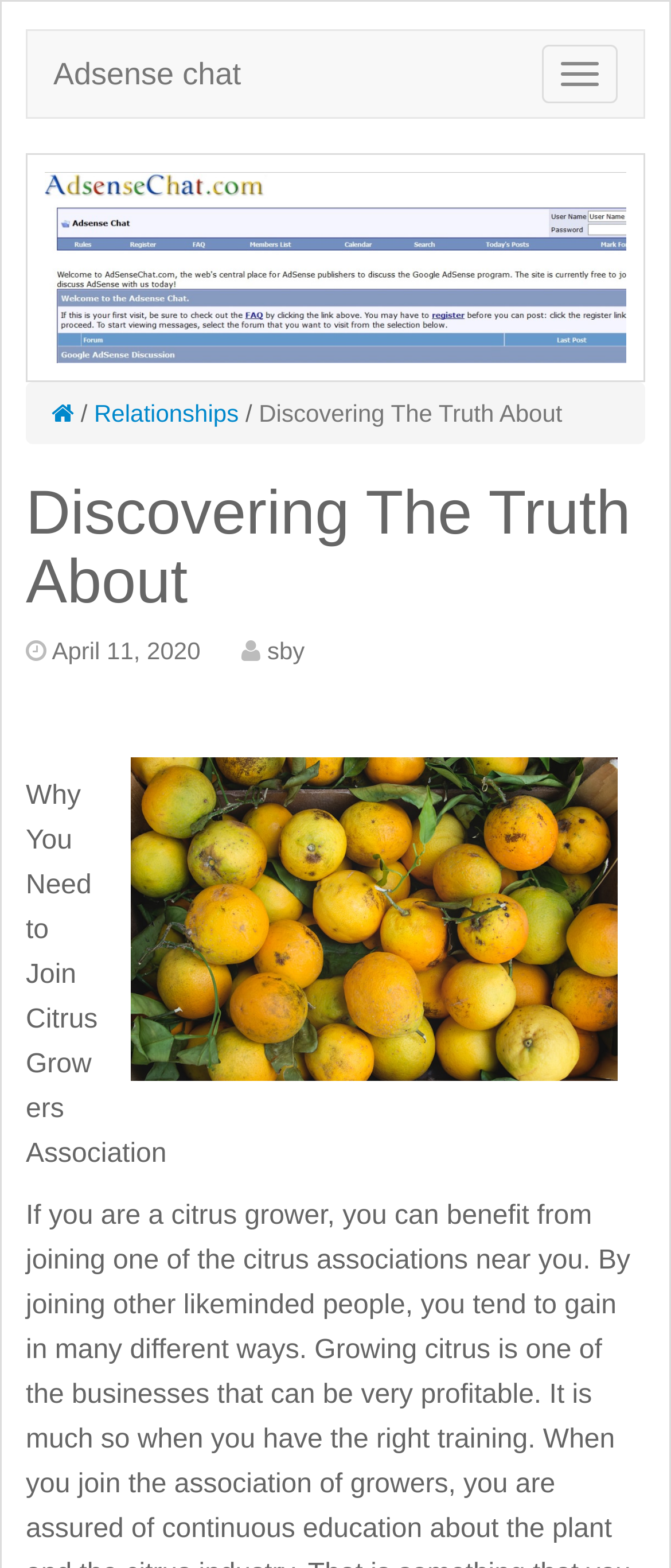Bounding box coordinates must be specified in the format (top-left x, top-left y, bottom-right x, bottom-right y). All values should be floating point numbers between 0 and 1. What are the bounding box coordinates of the UI element described as: April 11, 2020

[0.077, 0.406, 0.299, 0.423]